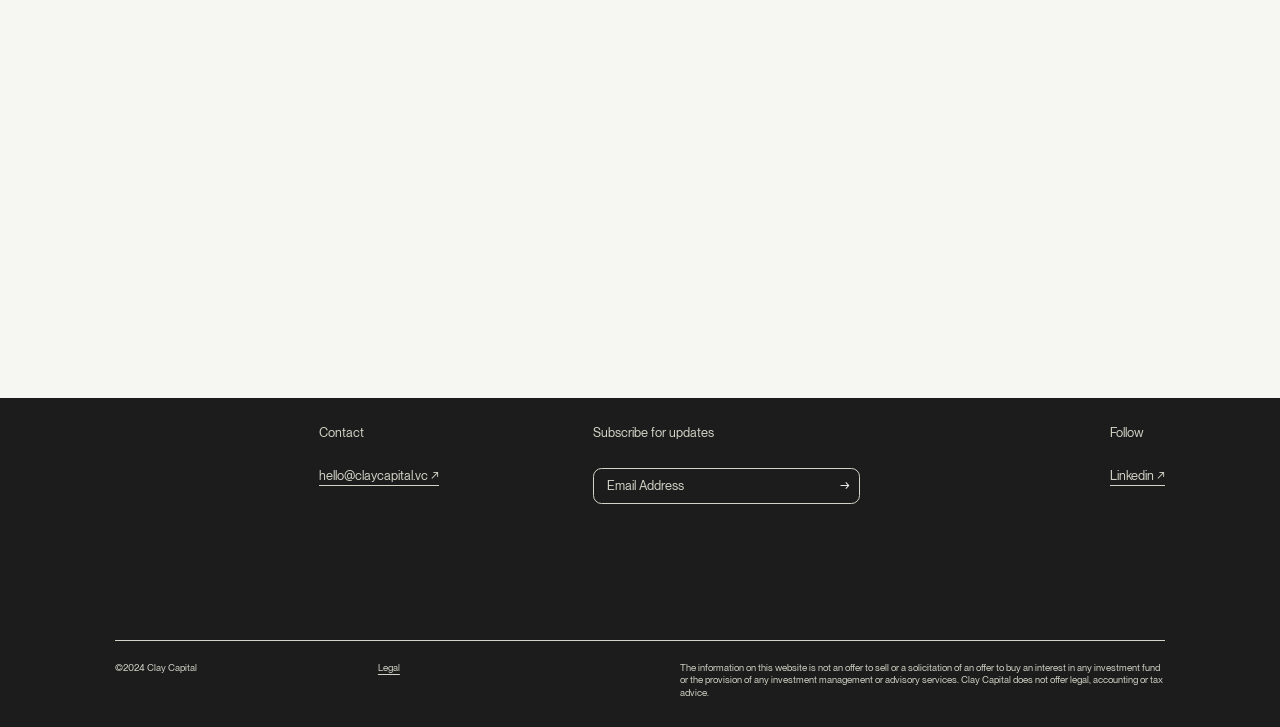What is the purpose of the form on the webpage?
Using the screenshot, give a one-word or short phrase answer.

Newsletter subscription